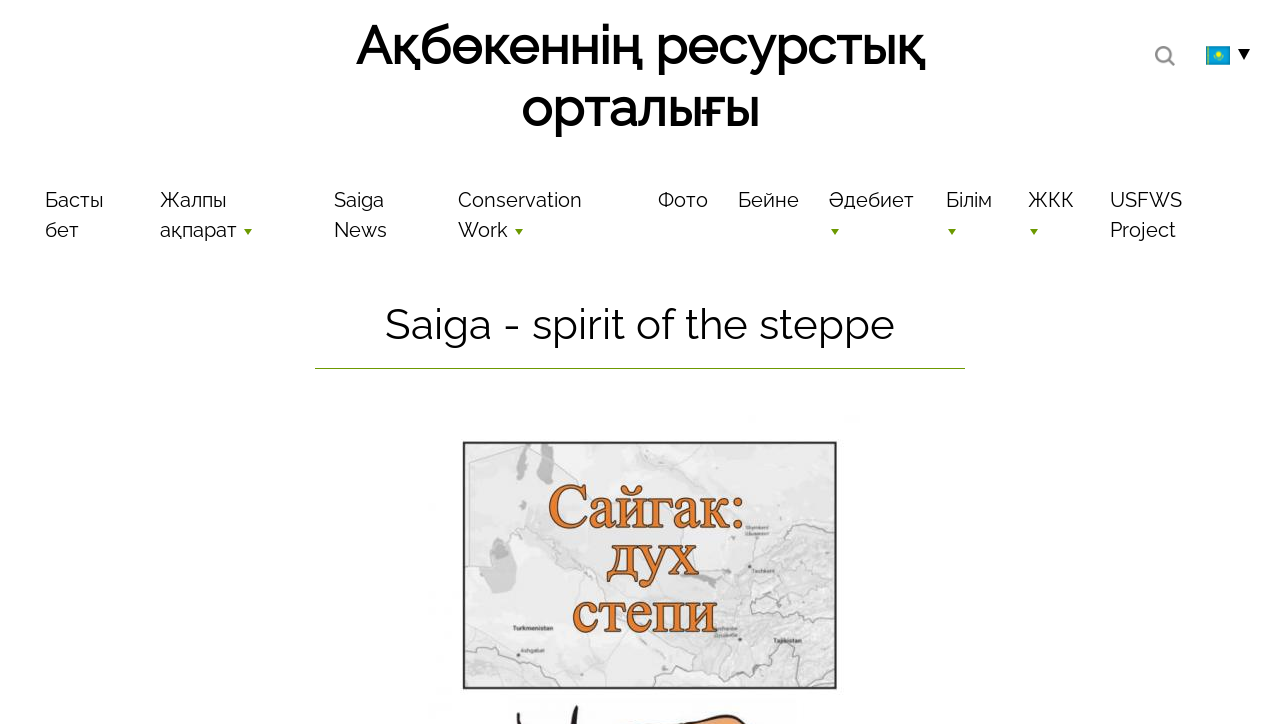Locate the bounding box coordinates of the element that should be clicked to execute the following instruction: "view Saiga News".

[0.249, 0.235, 0.346, 0.348]